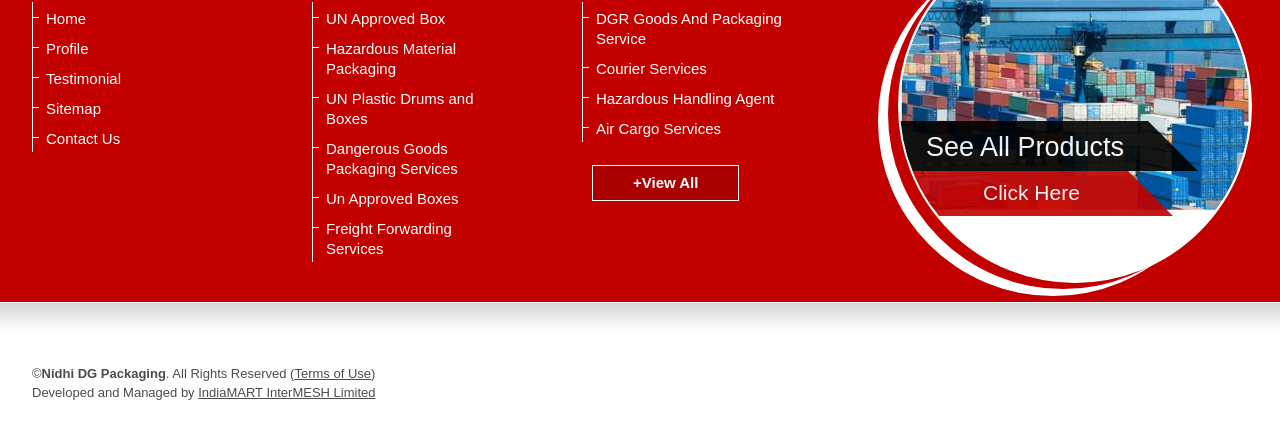Please determine the bounding box coordinates of the section I need to click to accomplish this instruction: "visit terms of use page".

[0.23, 0.828, 0.29, 0.862]